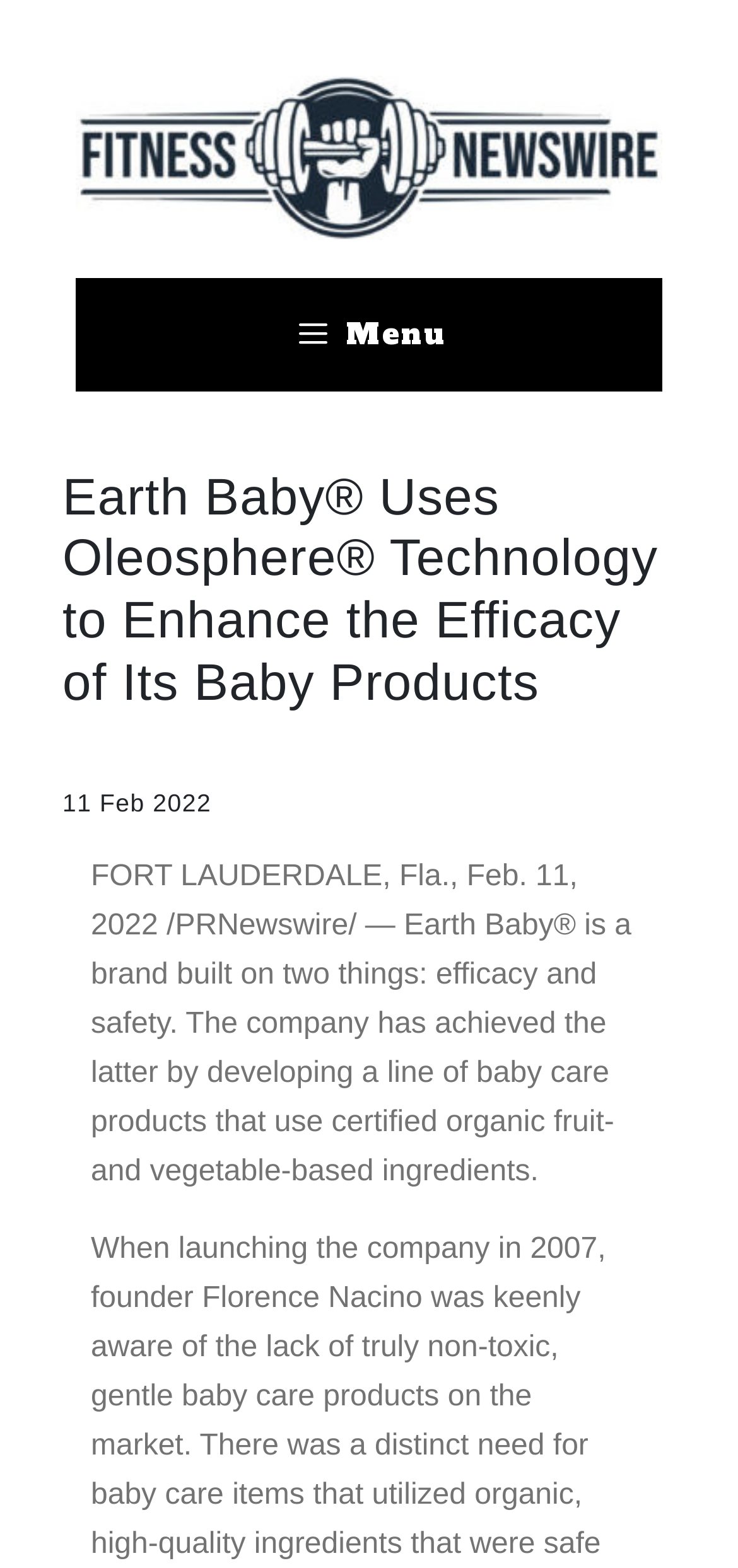Based on what you see in the screenshot, provide a thorough answer to this question: When was the company launched?

The year the company was launched is mentioned in the text as 2007, which is when the founder Florence Nacino started the company.